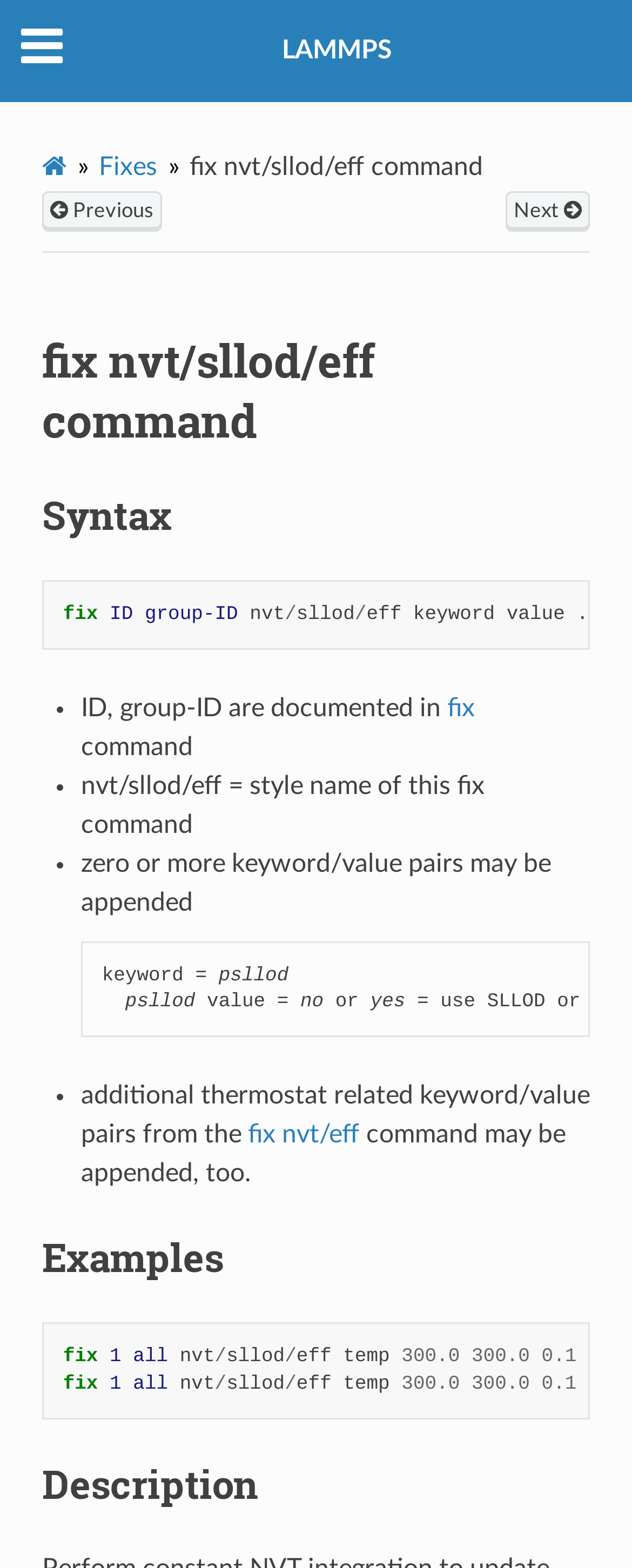What are the required arguments for the fix nvt/sllod/eff command? Look at the image and give a one-word or short phrase answer.

ID, group-ID